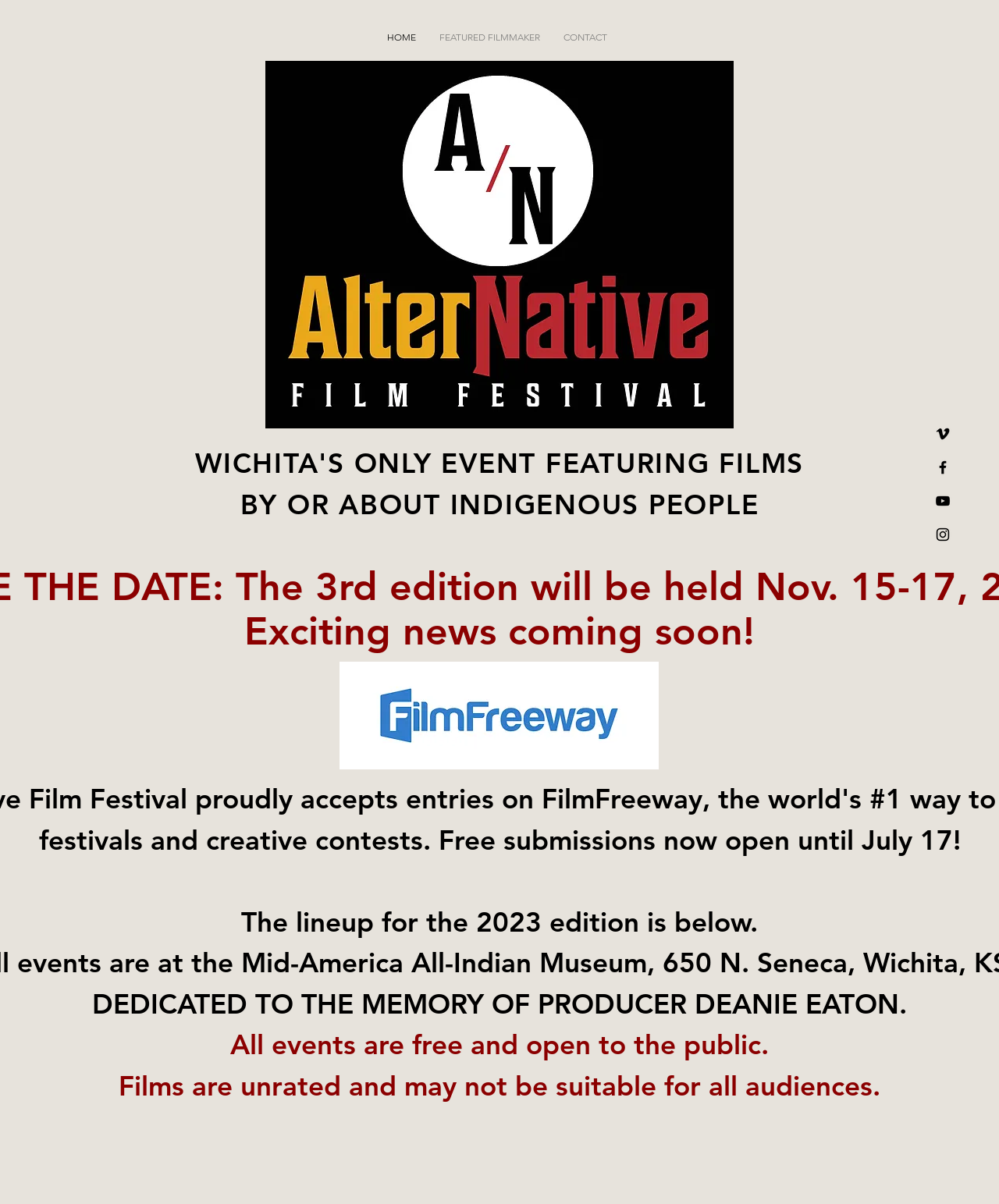Can you find the bounding box coordinates for the UI element given this description: "FEATURED FILMMAKER"? Provide the coordinates as four float numbers between 0 and 1: [left, top, right, bottom].

[0.428, 0.015, 0.552, 0.047]